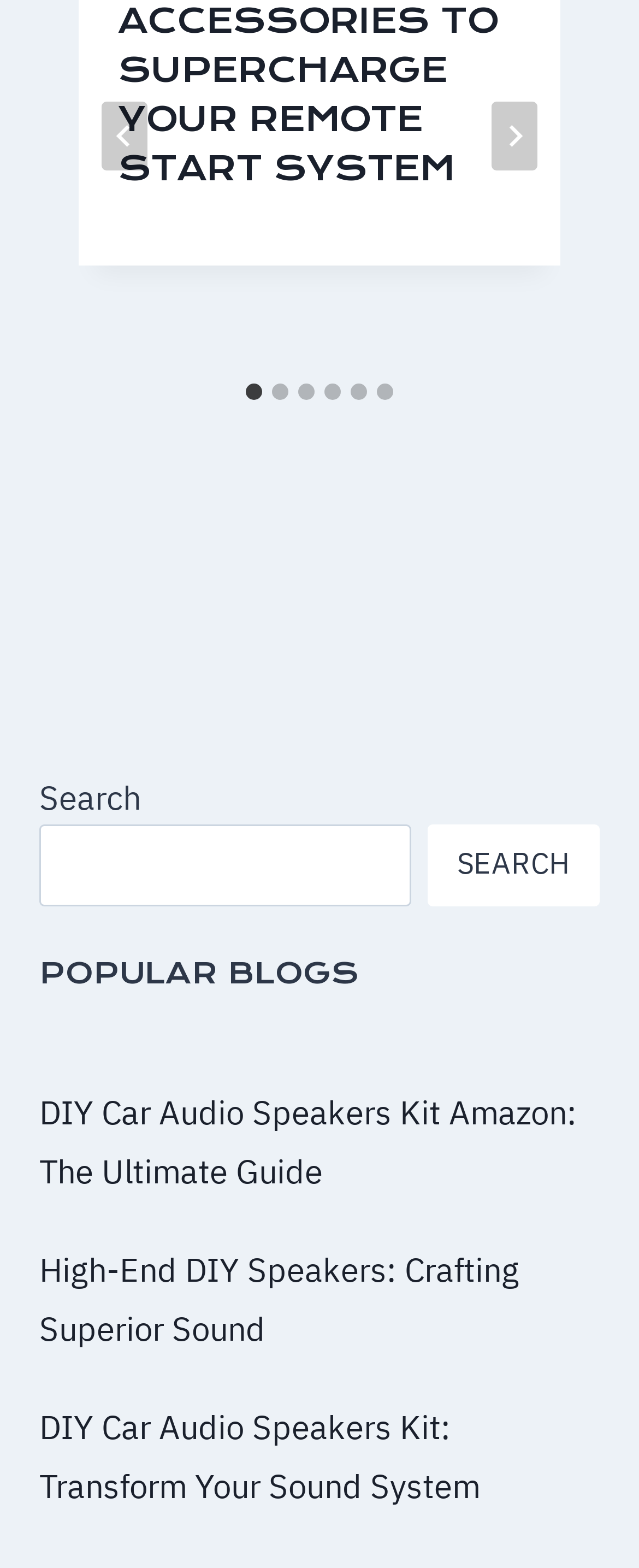What is the purpose of the buttons at the top?
Provide a concise answer using a single word or phrase based on the image.

Navigation